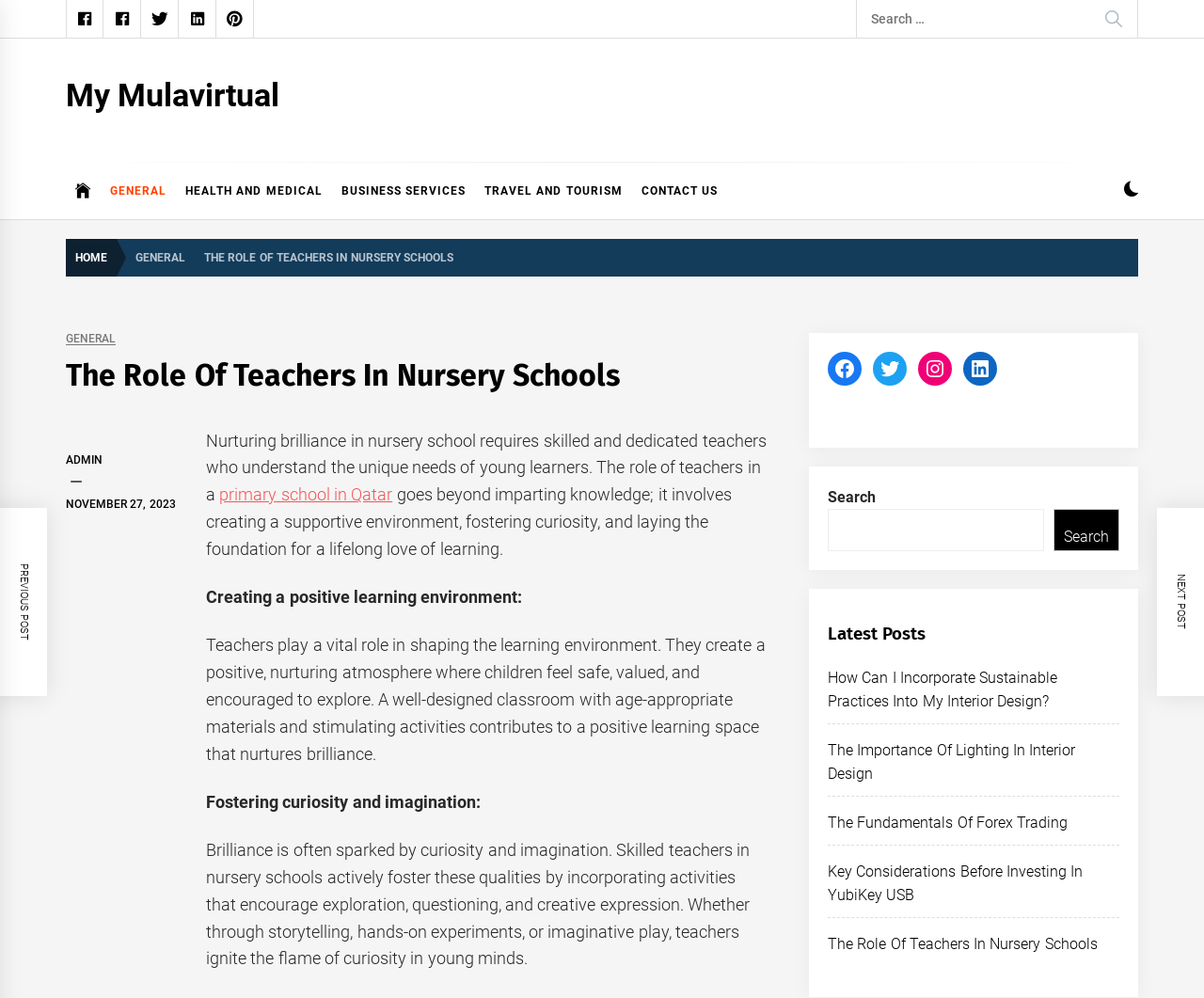Please answer the following question using a single word or phrase: 
What is the role of teachers in nursery schools?

Nurturing brilliance